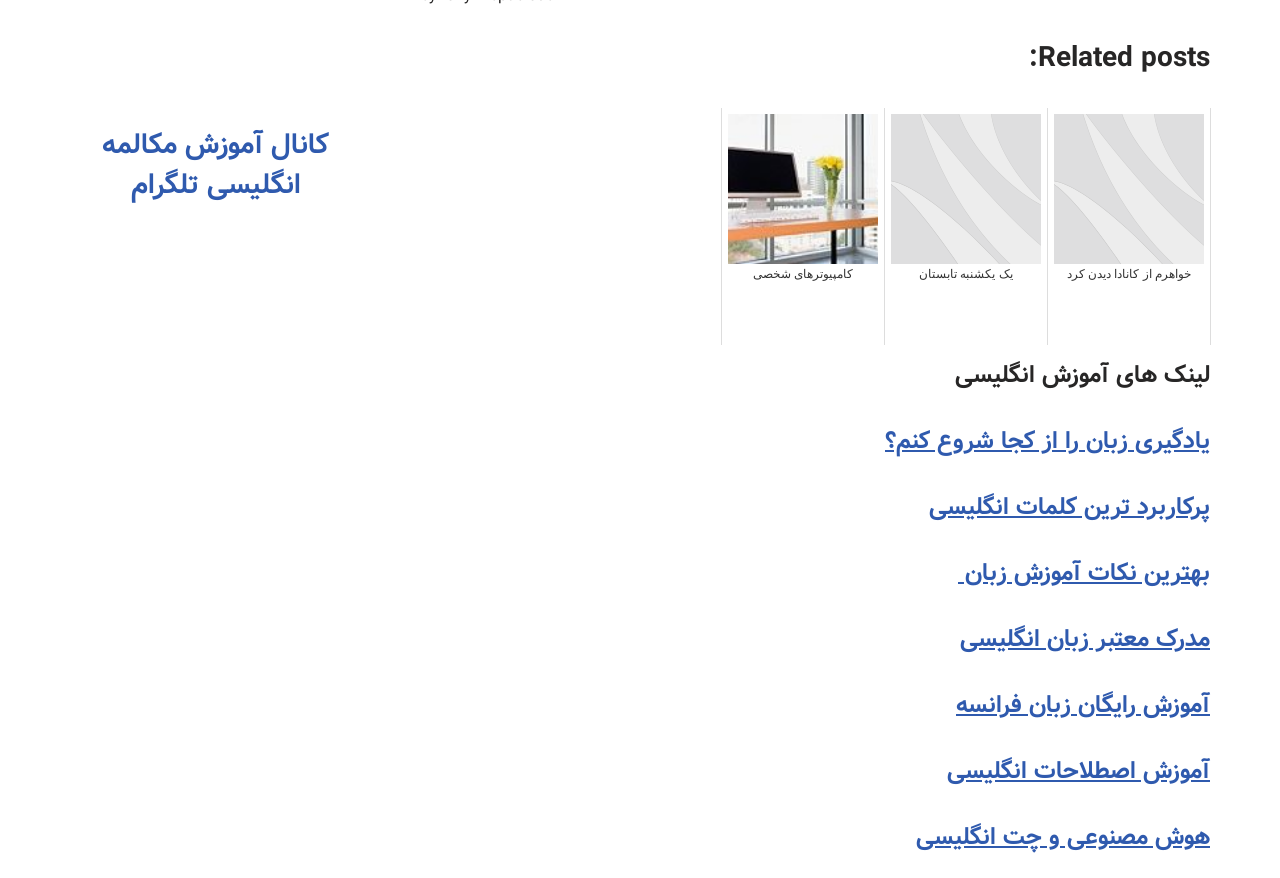Can you specify the bounding box coordinates of the area that needs to be clicked to fulfill the following instruction: "Learn about agricultural law"?

None